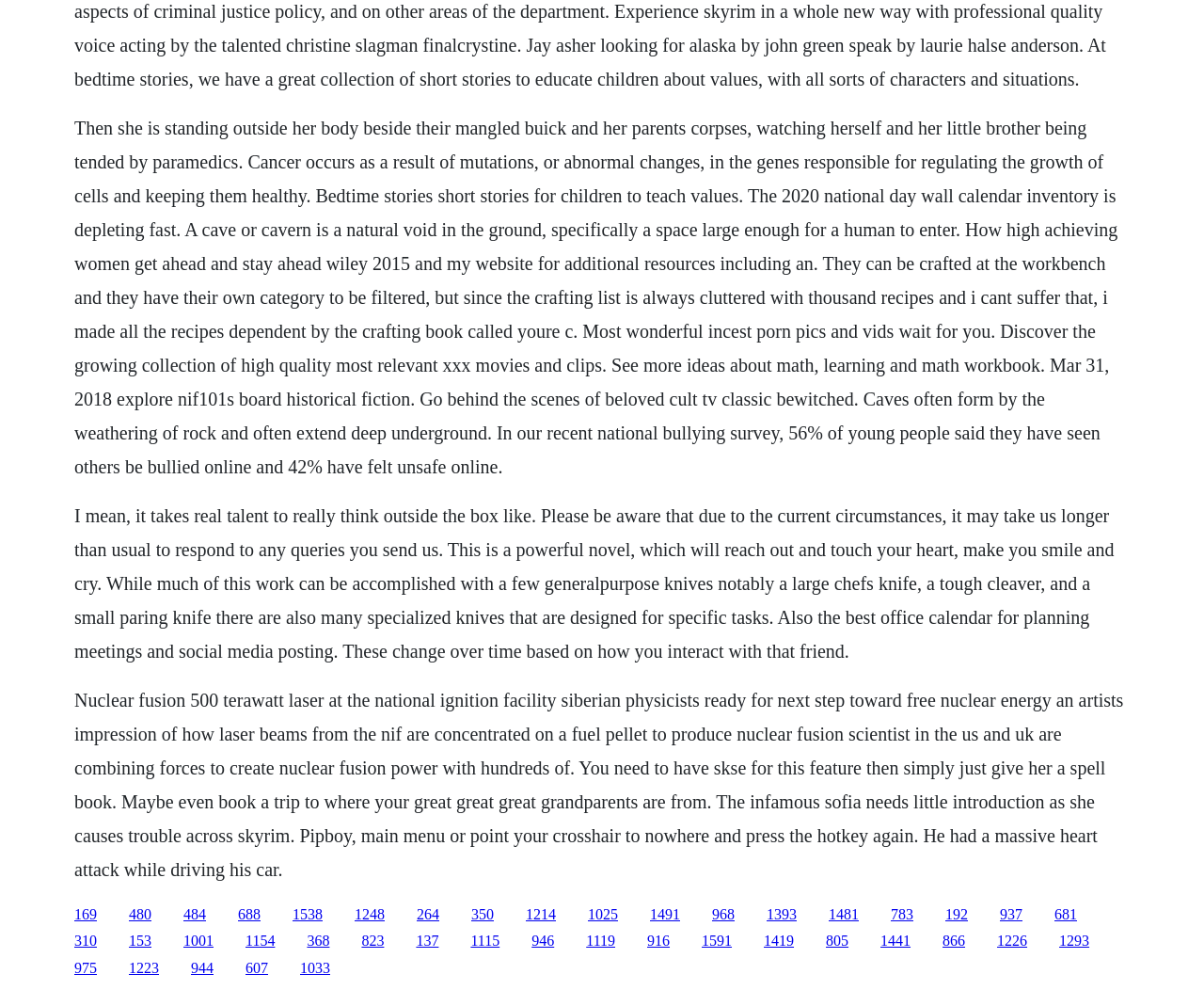Please mark the clickable region by giving the bounding box coordinates needed to complete this instruction: "Visit Facebook".

None